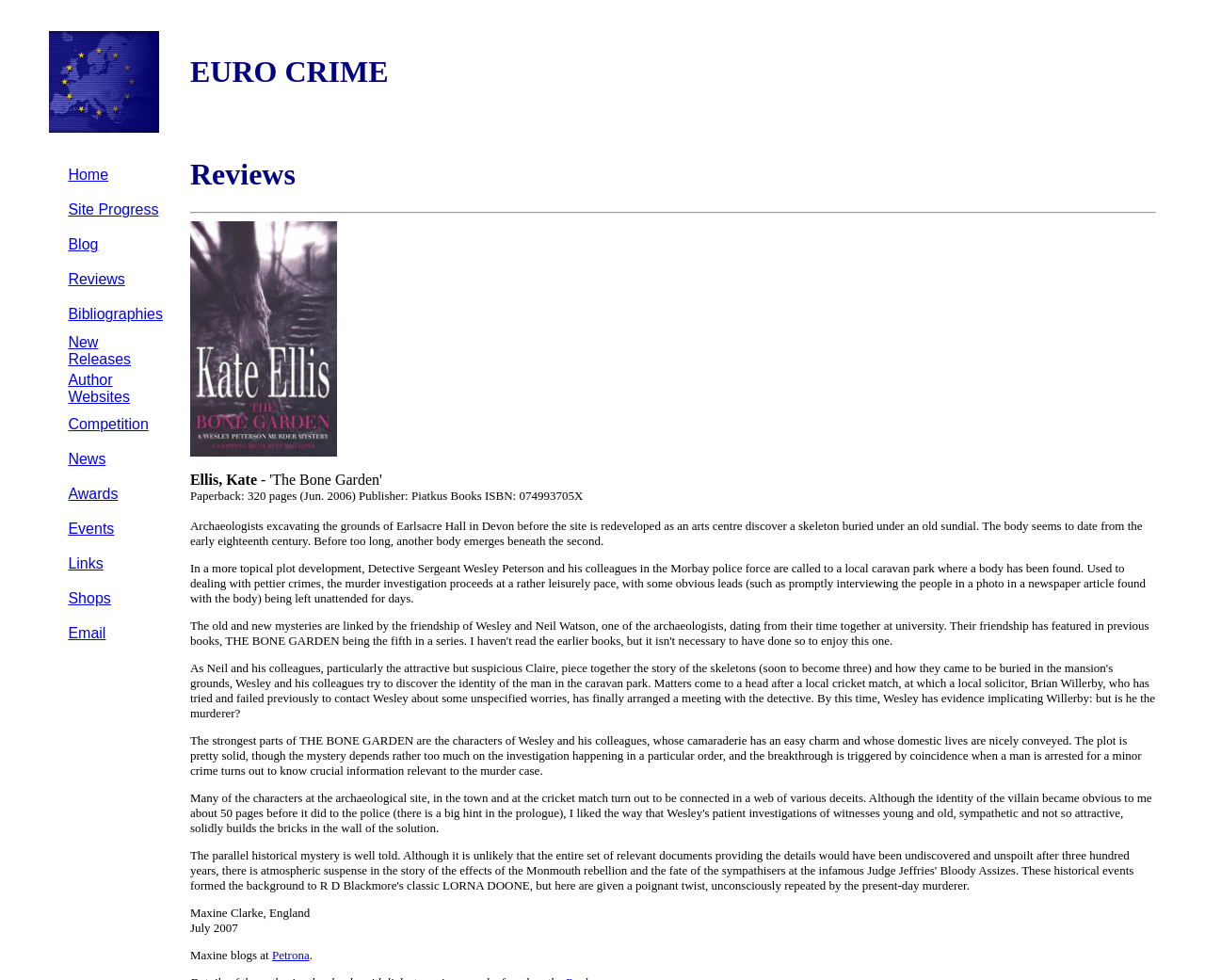Identify the bounding box coordinates for the UI element described as follows: Bibliographies. Use the format (top-left x, top-left y, bottom-right x, bottom-right y) and ensure all values are floating point numbers between 0 and 1.

[0.057, 0.313, 0.135, 0.329]